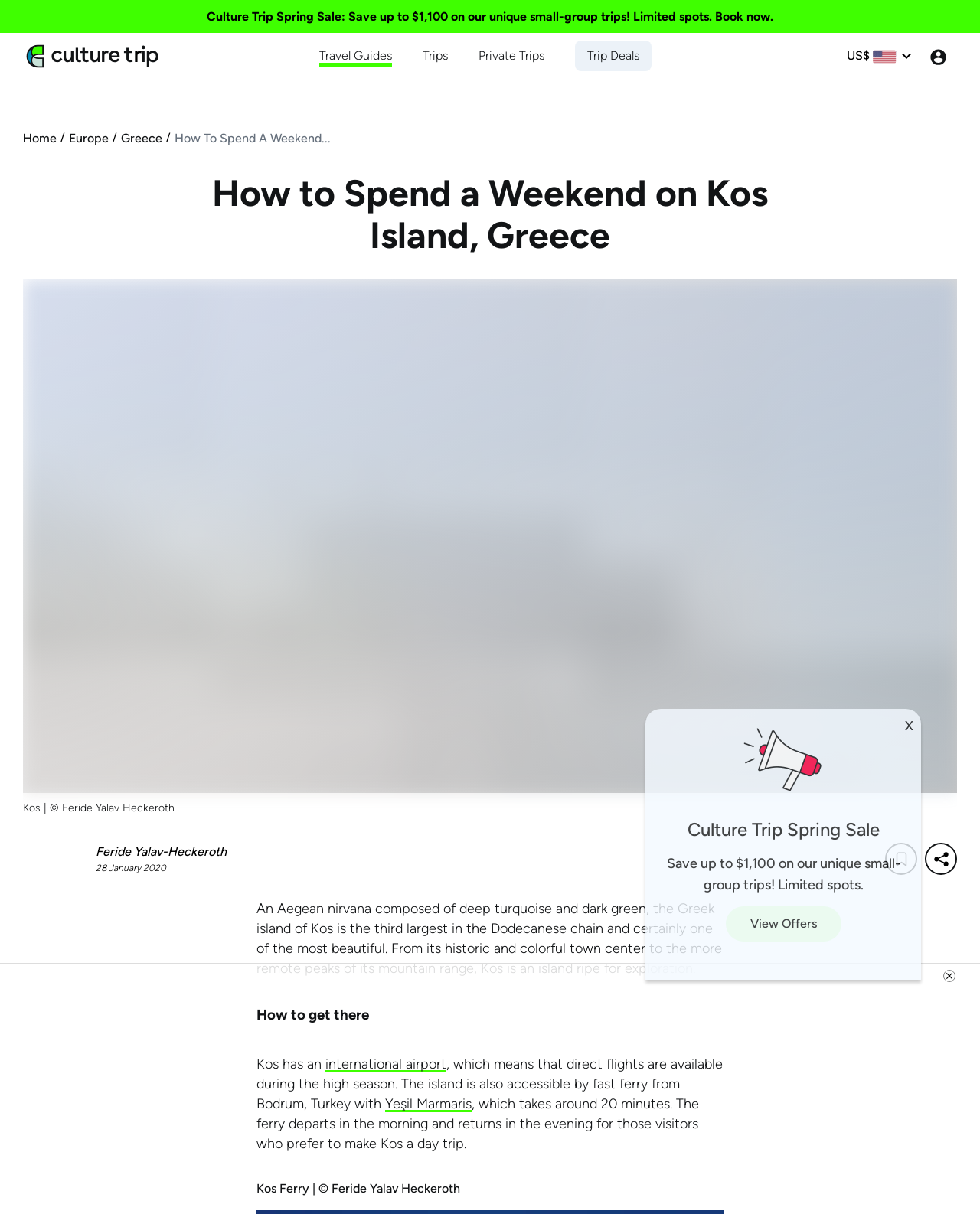Kindly provide the bounding box coordinates of the section you need to click on to fulfill the given instruction: "Click the Culture Trip logo".

[0.025, 0.039, 0.166, 0.051]